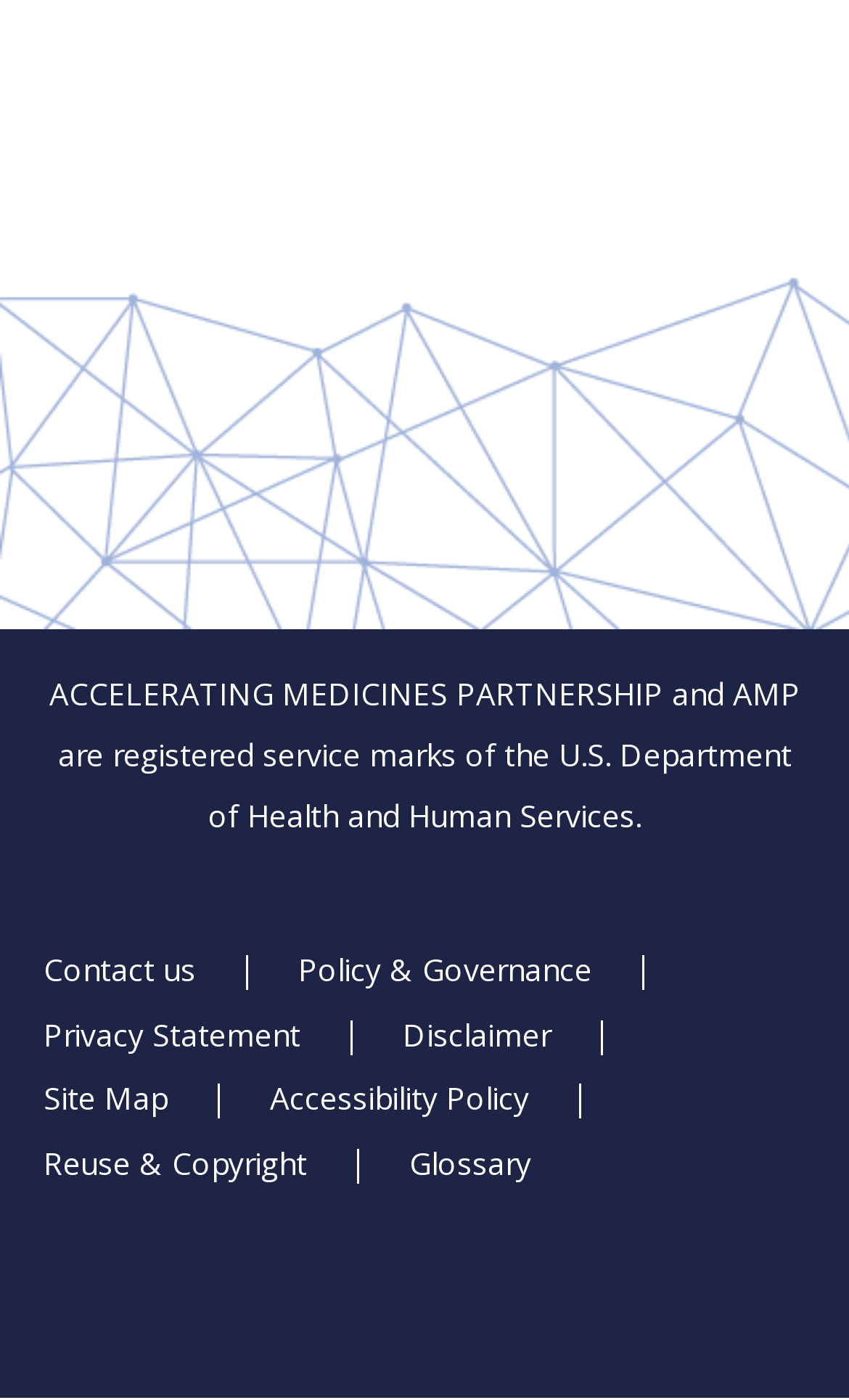What is the organization behind the Accelerating Medicines Partnership? Using the information from the screenshot, answer with a single word or phrase.

U.S. Department of Health and Human Services